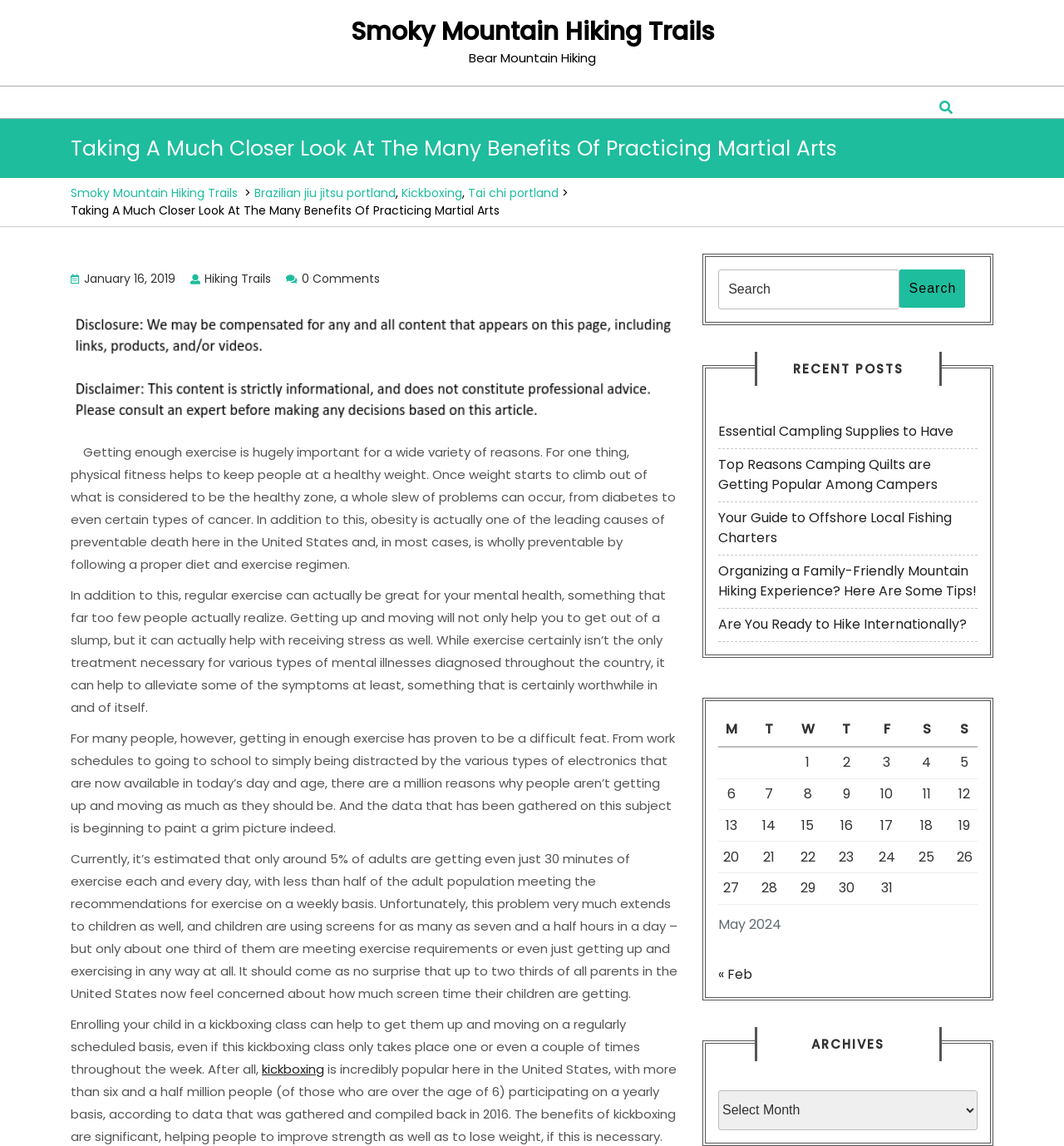What is the estimated amount of screen time for children?
Answer the question with a thorough and detailed explanation.

According to the text, 'children are using screens for as many as seven and a half hours in a day', which indicates that the estimated amount of screen time for children is seven and a half hours.